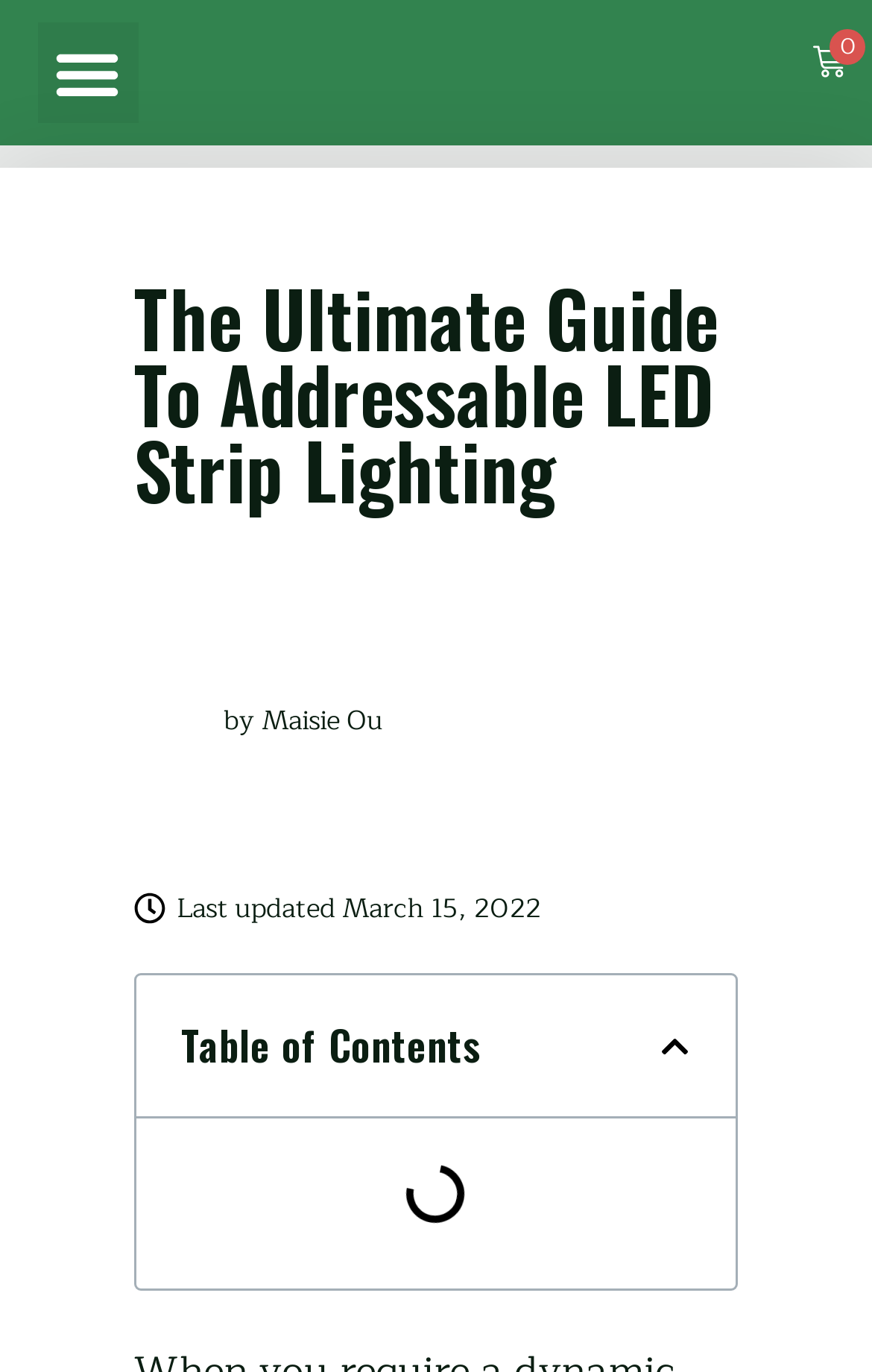Offer a meticulous description of the webpage's structure and content.

The webpage is about "The Ultimate Guide To Addressable LED Strip Lighting" and appears to be an informative article. At the top left corner, there is a button labeled "Menu Toggle". To the right of the button, there is a small image. Below the button, the main title of the article "The Ultimate Guide To Addressable LED Strip Lighting" is prominently displayed in a large font. 

Next to the title, there is a smaller image of a person, Maisie Ou, who is likely the author of the article. The author's name is written in text next to the image, along with the phrase "by". Below the author's information, there is a line of text indicating when the article was last updated, which is March 15, 2022.

Further down the page, there is a heading labeled "Table of Contents", which suggests that the article is divided into sections. To the right of the "Table of Contents" heading, there is another small image. The meta description mentions that LED strips are a great option for dynamic lighting solutions, but this information is not explicitly displayed on the webpage.